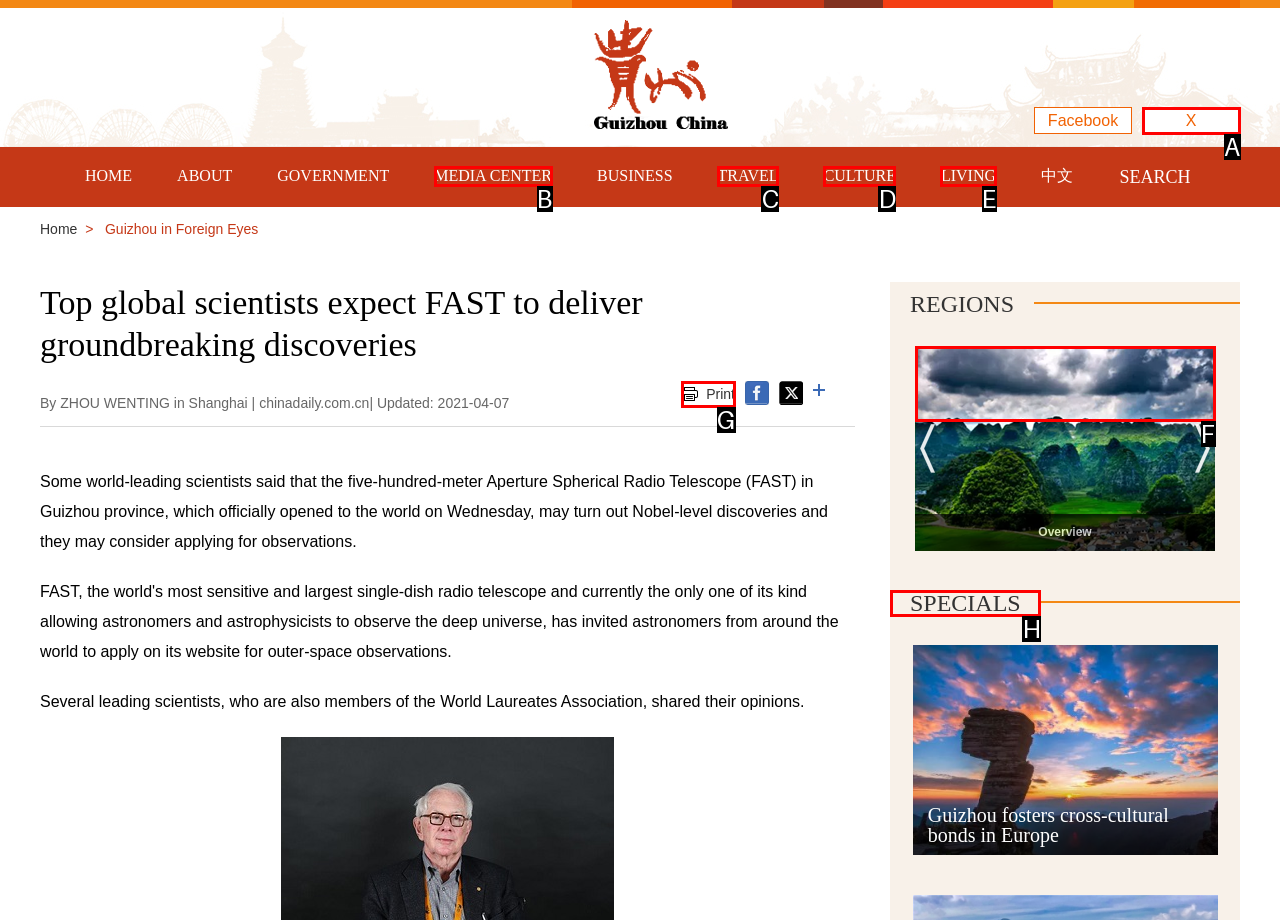Select the HTML element that matches the description: MEDIA CENTER. Provide the letter of the chosen option as your answer.

B